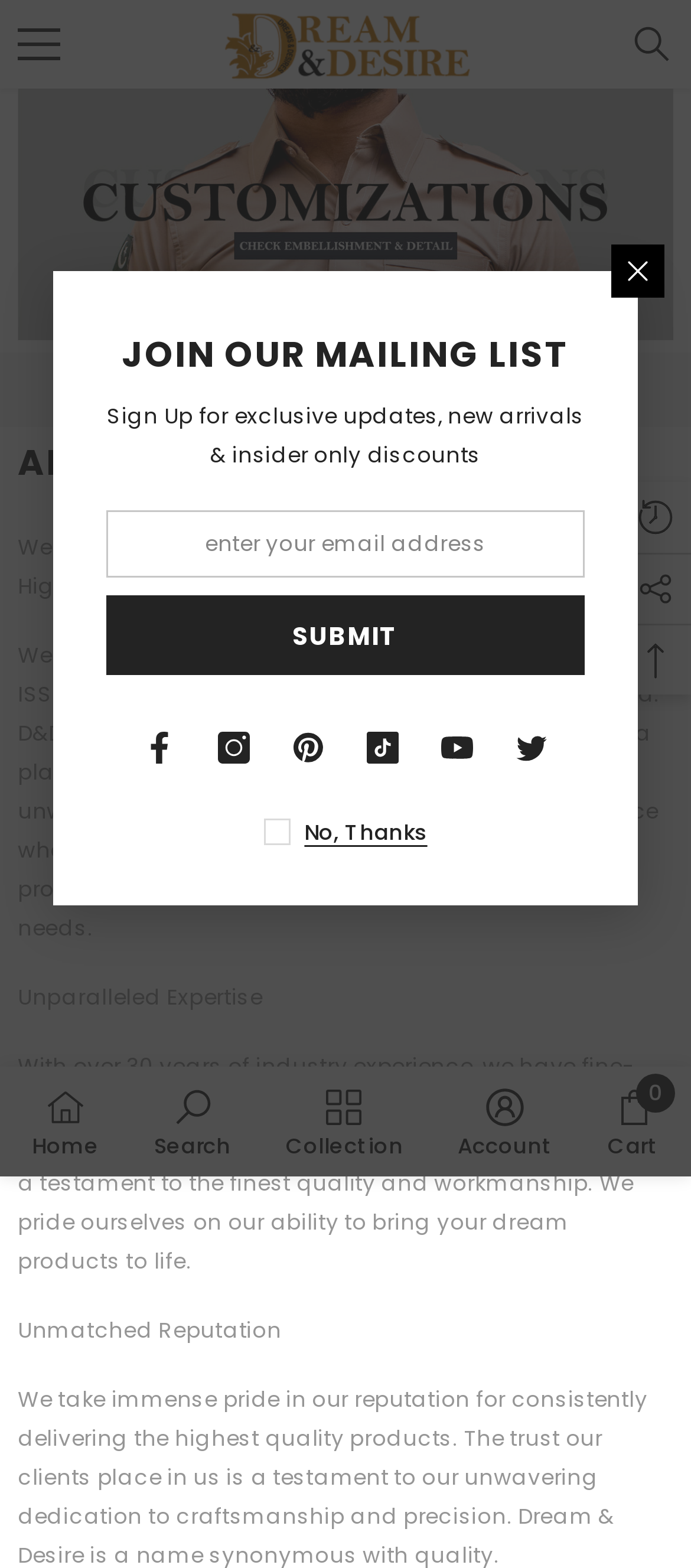Highlight the bounding box coordinates of the region I should click on to meet the following instruction: "Submit your email address".

[0.154, 0.38, 0.846, 0.431]